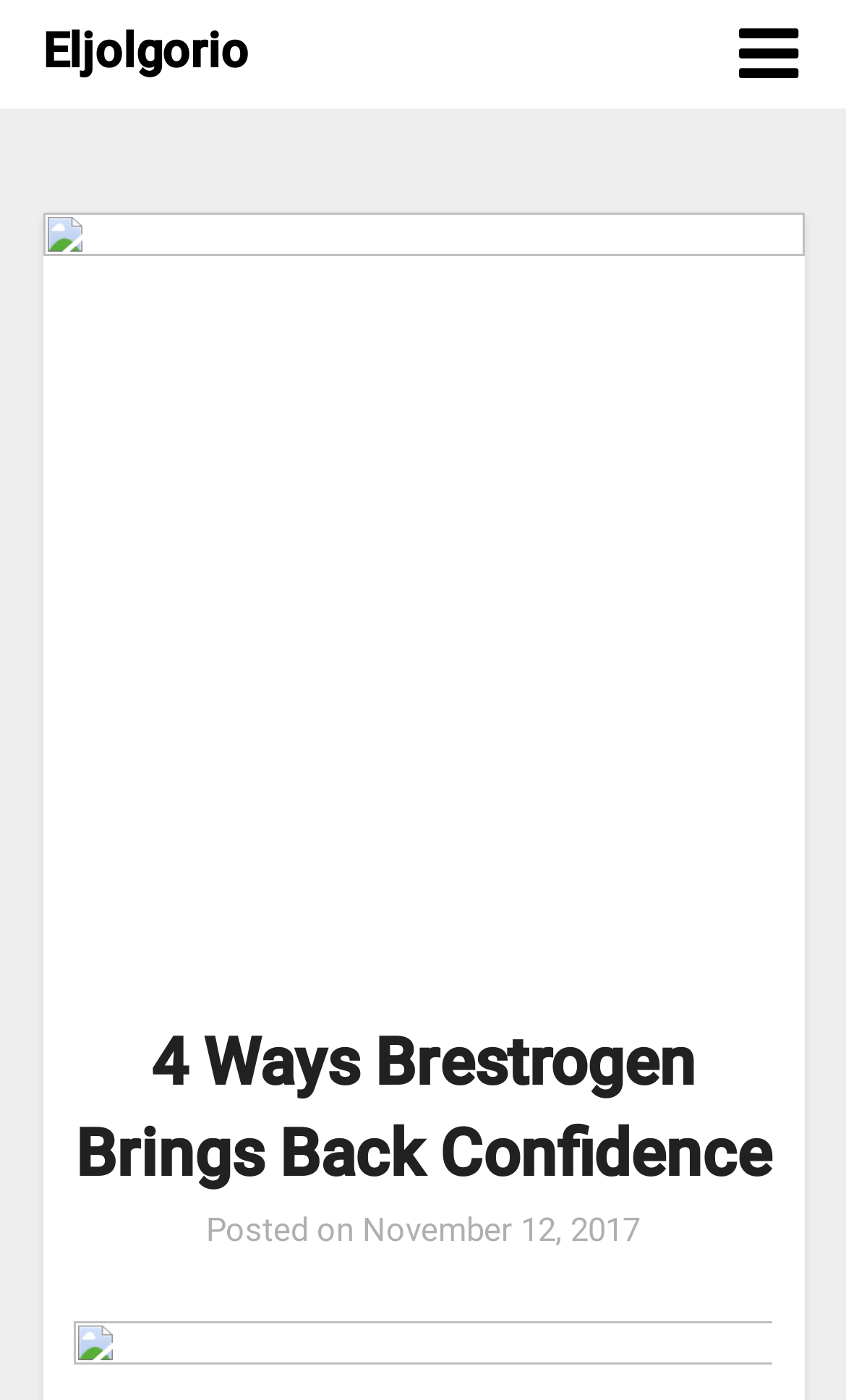Locate and extract the headline of this webpage.

4 Ways Brestrogen Brings Back Confidence